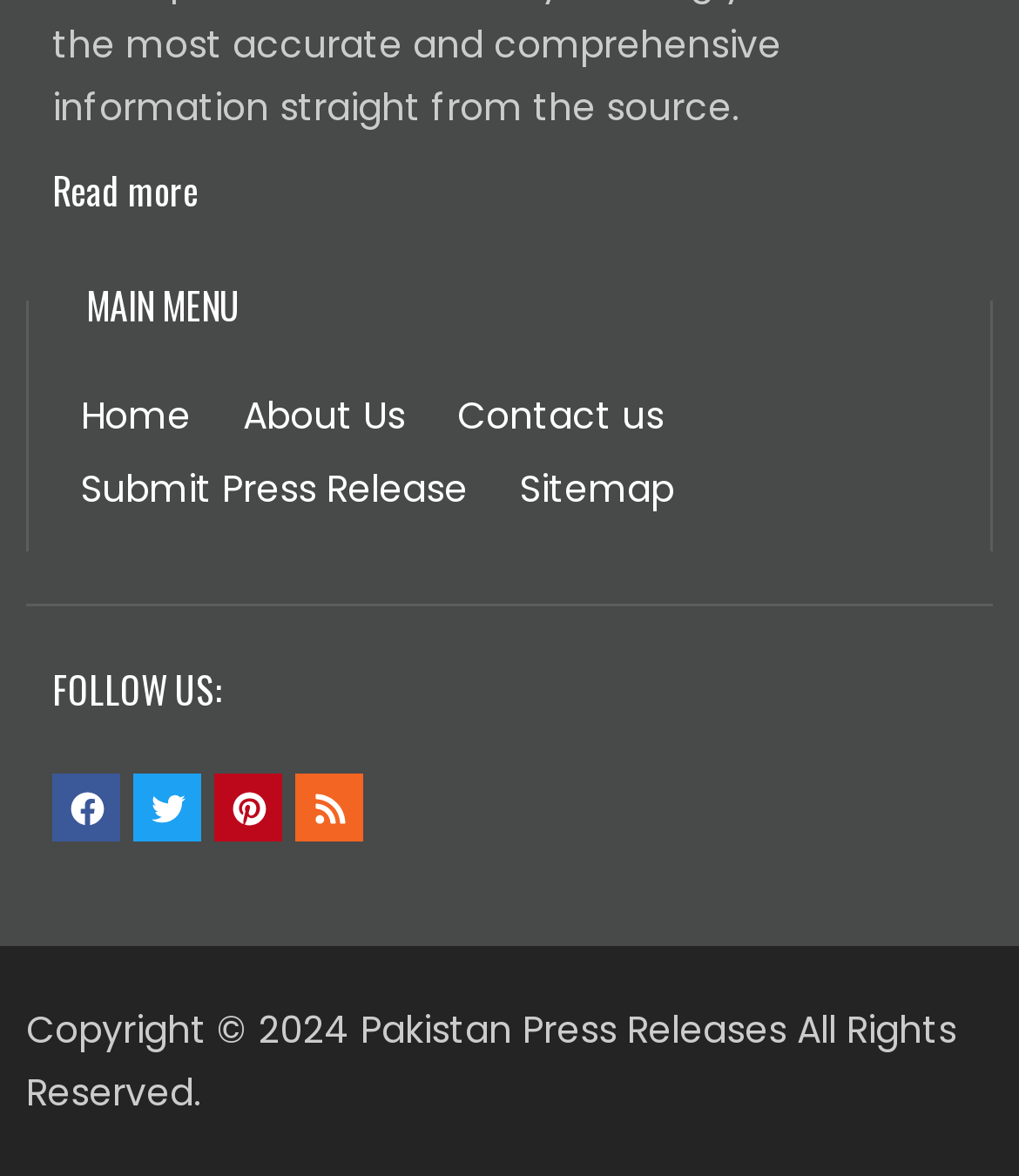Show the bounding box coordinates for the HTML element as described: "Twitter".

[0.131, 0.659, 0.197, 0.716]